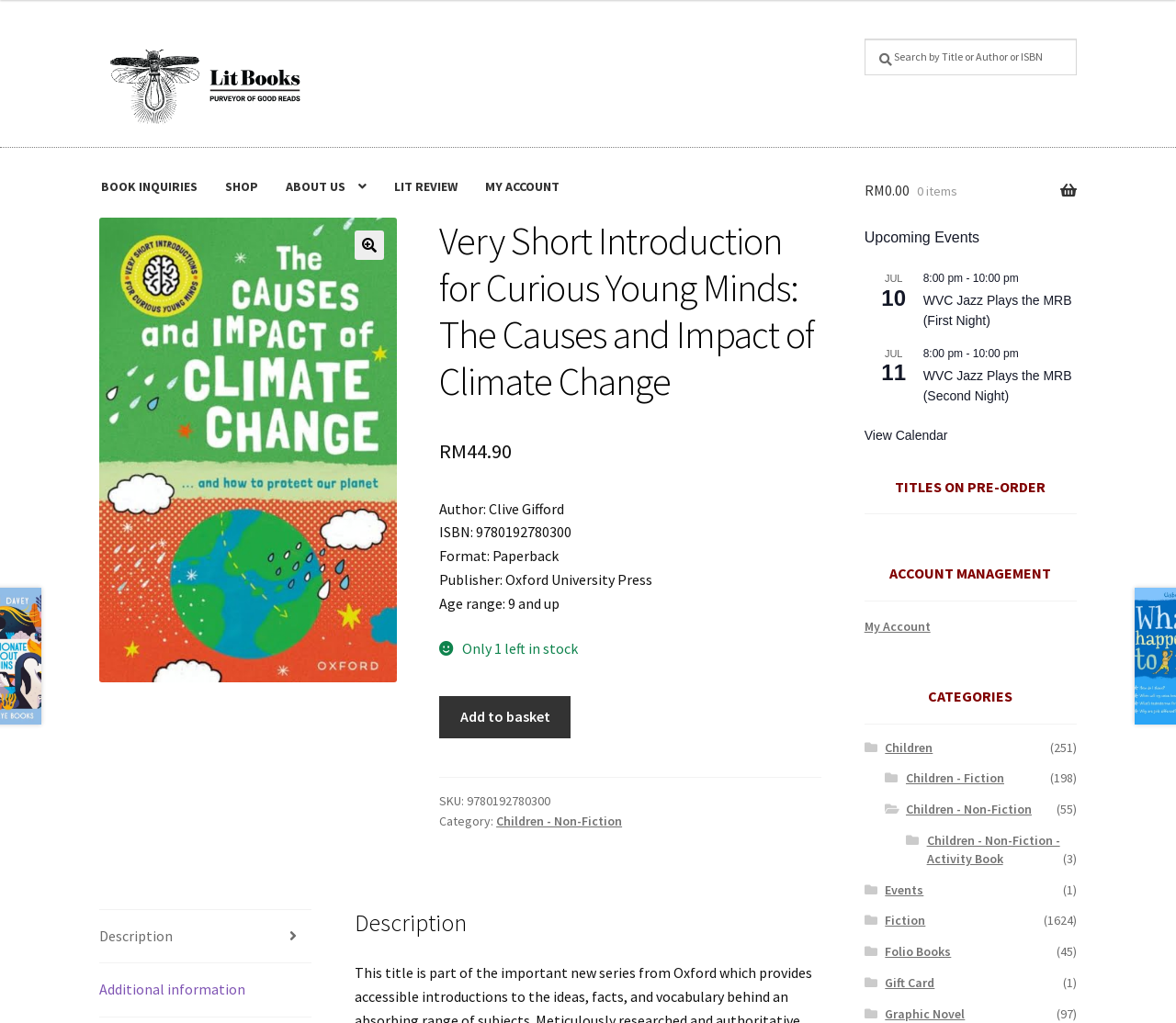Identify the bounding box for the described UI element: "Shop".

[0.18, 0.152, 0.23, 0.213]